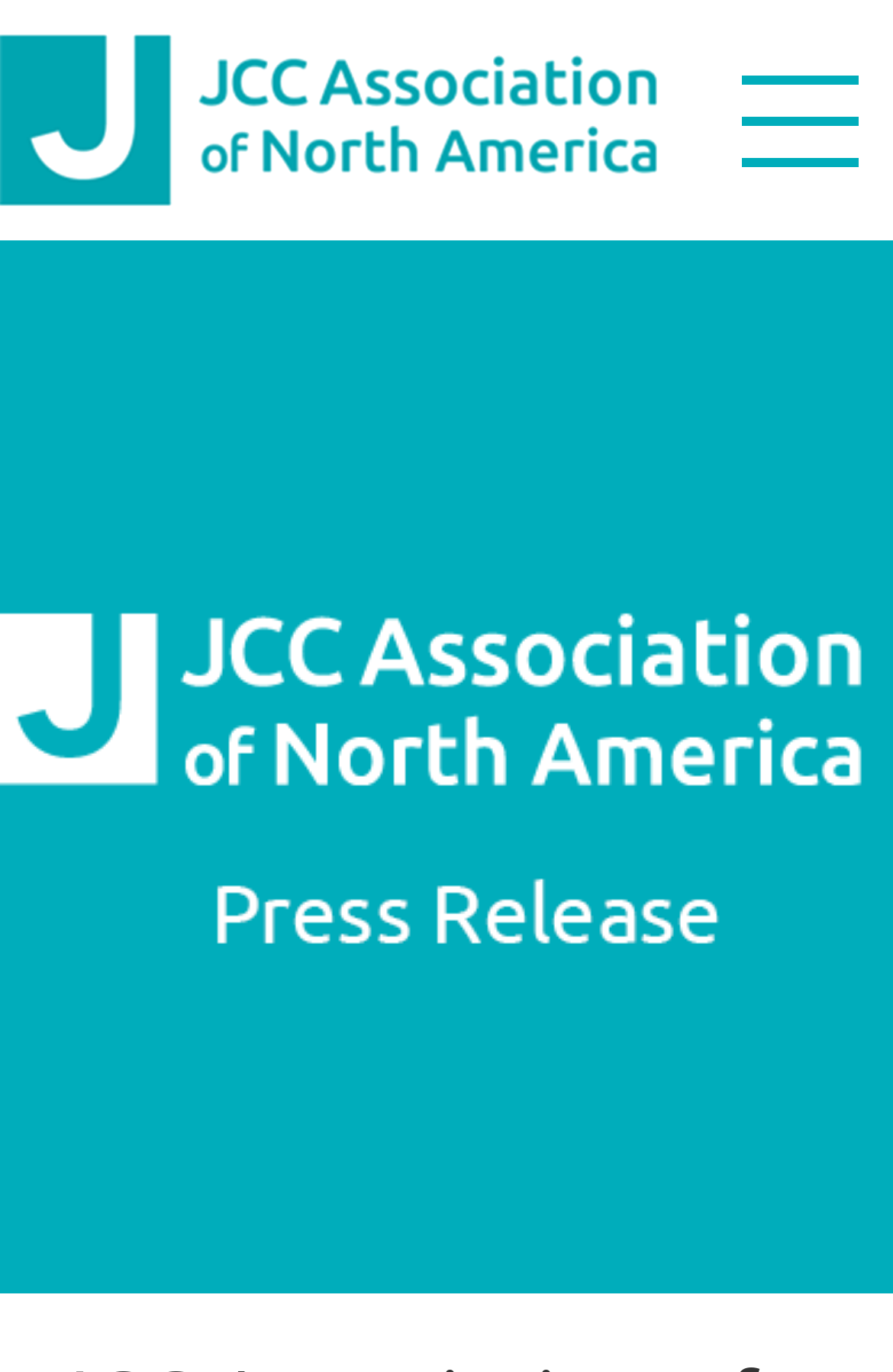What are the main categories on the webpage?
From the image, provide a succinct answer in one word or a short phrase.

WHO WE ARE, WHAT WE DO, NEWS & VIEWS